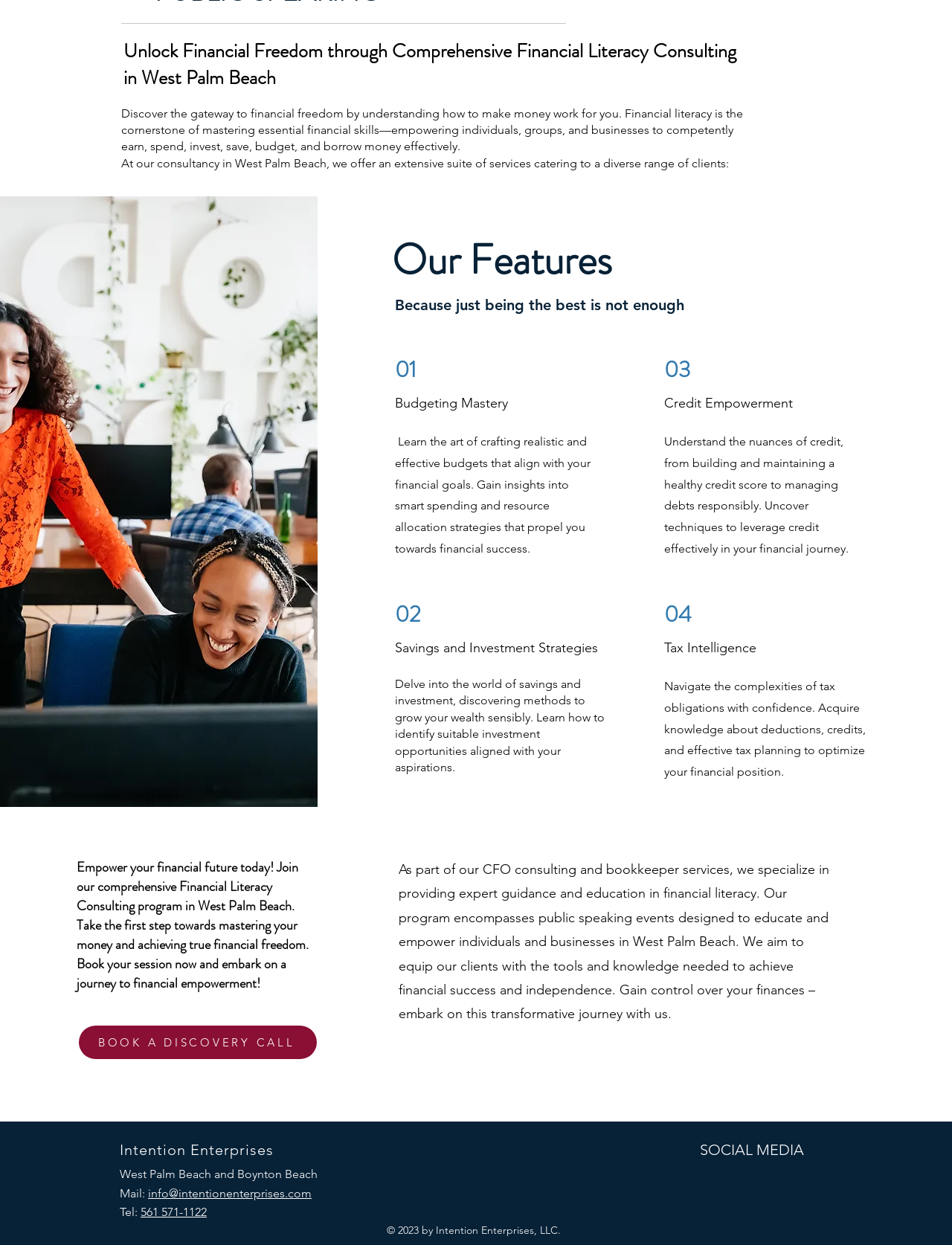Find the bounding box coordinates corresponding to the UI element with the description: "BOOK A DISCOVERY CALL". The coordinates should be formatted as [left, top, right, bottom], with values as floats between 0 and 1.

[0.083, 0.824, 0.333, 0.851]